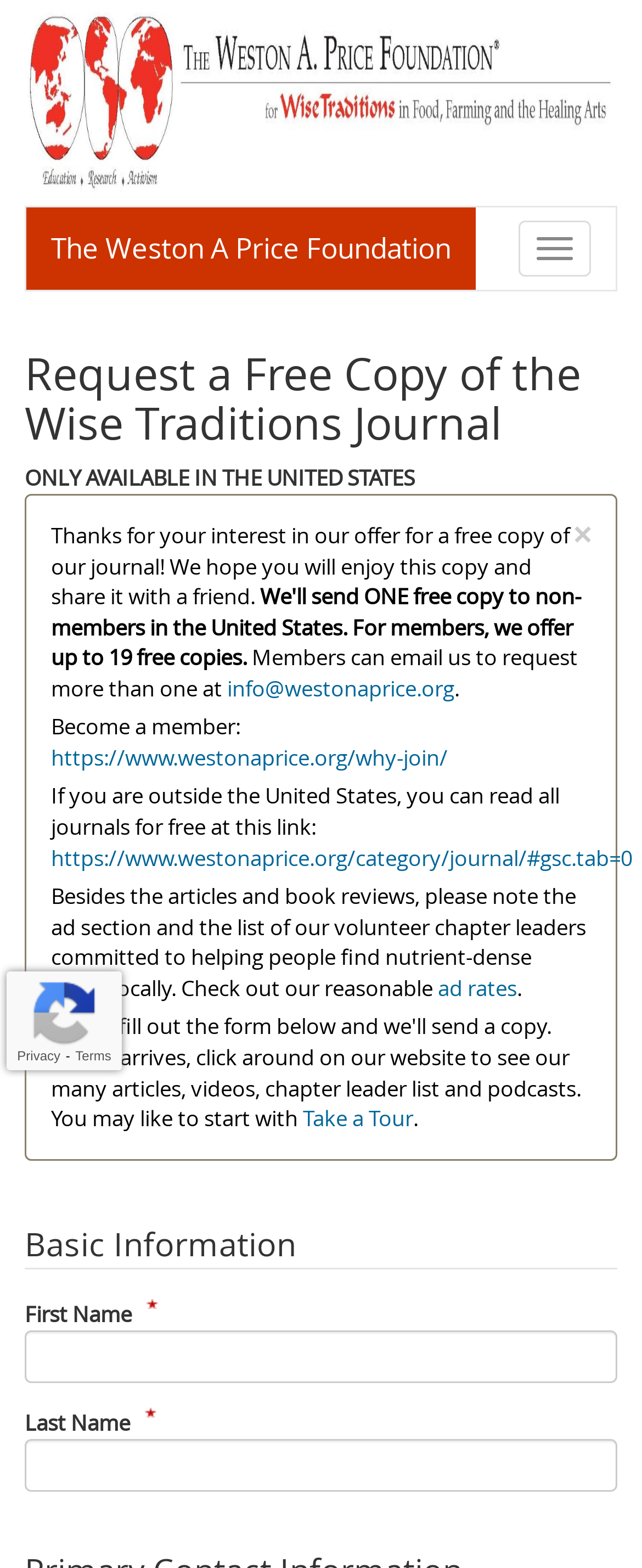Using the format (top-left x, top-left y, bottom-right x, bottom-right y), provide the bounding box coordinates for the described UI element. All values should be floating point numbers between 0 and 1: sfcollege.edu/sacscoc

None